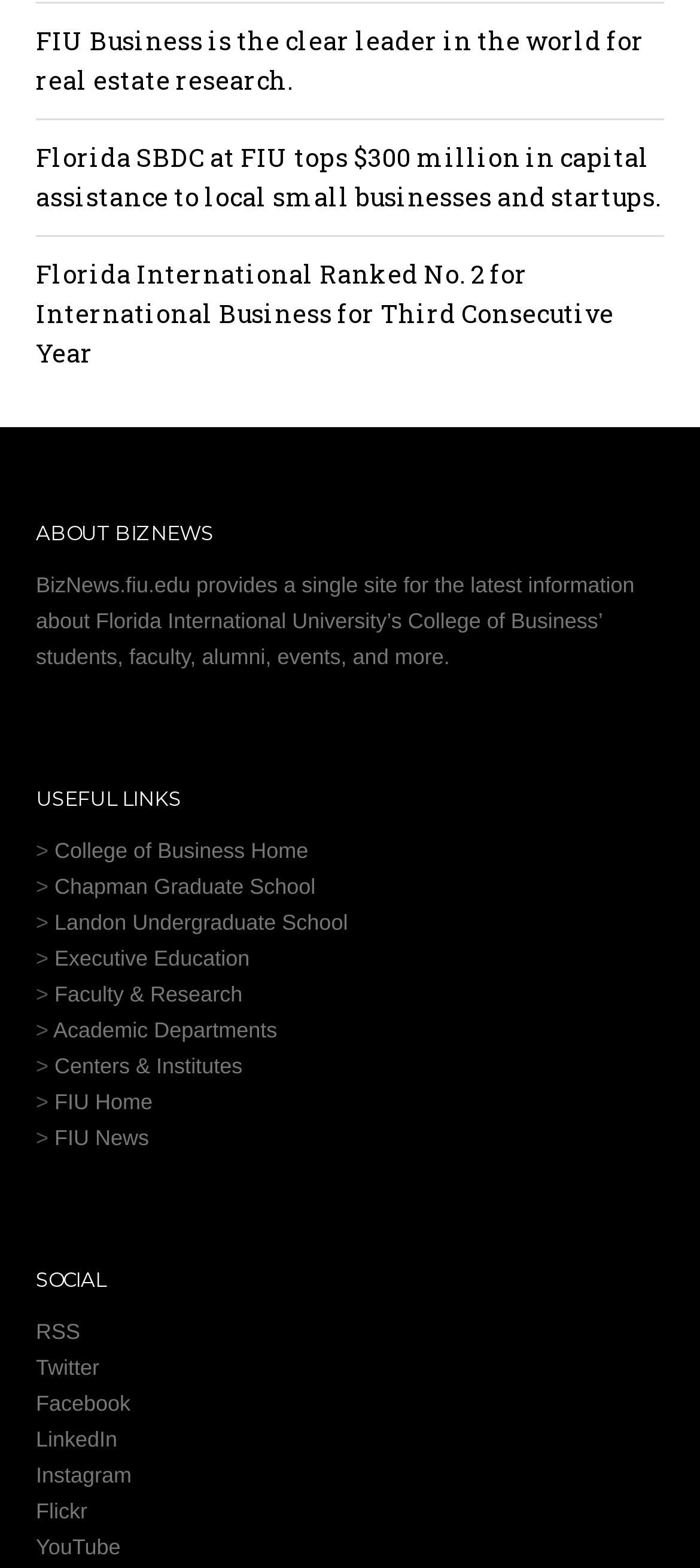Give a concise answer using one word or a phrase to the following question:
How many useful links are provided?

9